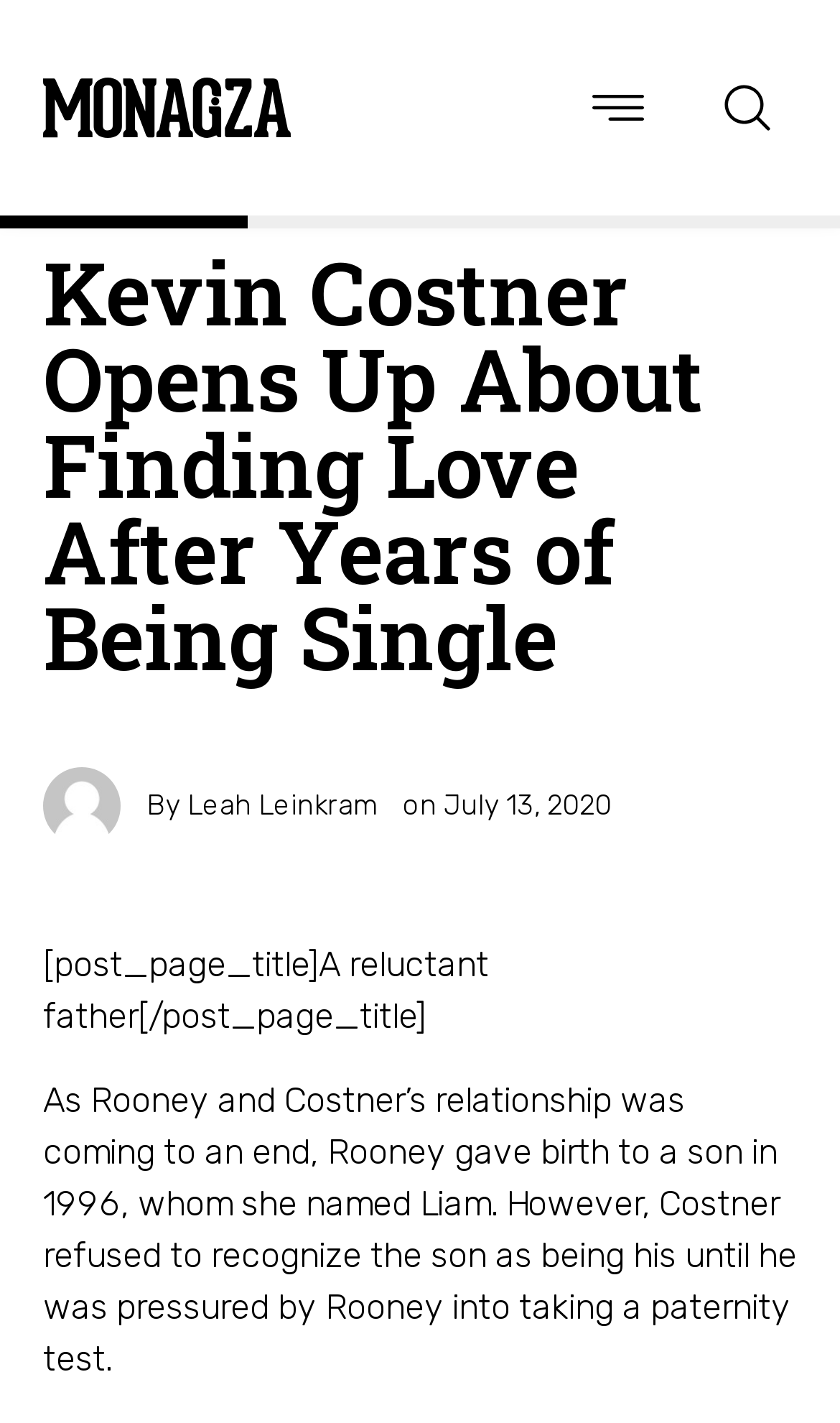Locate and extract the text of the main heading on the webpage.

Kevin Costner Opens Up About Finding Love After Years of Being Single